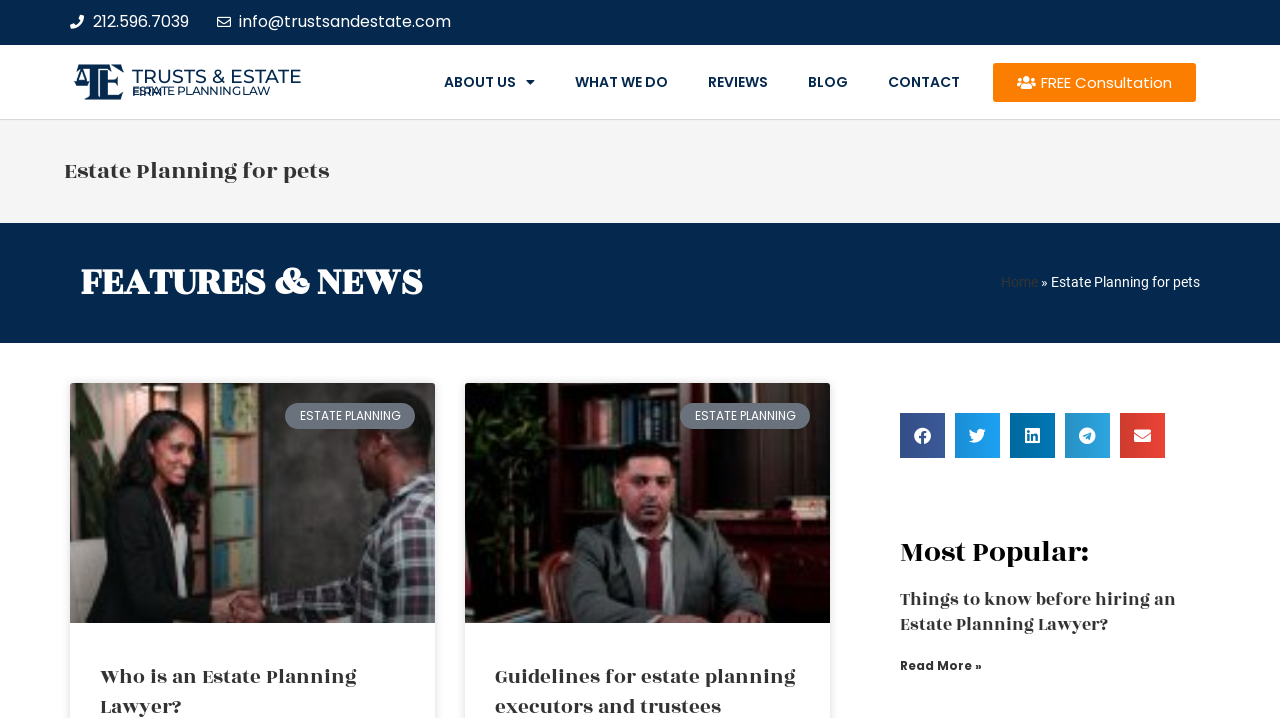Generate a comprehensive caption for the webpage you are viewing.

The webpage is about Estate Planning for pets, specifically focused on Revocable Trust Brooklyn. At the top, there are two phone numbers and an email address, followed by a series of links to different sections of the website, including Estate planning, TRUSTS & ESTATE, ESTATE PLANNING LAW FIRM, ABOUT US, WHAT WE DO, REVIEWS, BLOG, and CONTACT.

Below these links, there is a prominent call-to-action button for a FREE Consultation. The main content of the page is divided into two sections. The first section has a heading "Estate Planning for pets" and features two articles with images, titled "Who is an Estate Planning Lawyer?" and "Guidelines for estate planning executors and trustees". 

The second section has a heading "FEATURES & NEWS" and contains a series of links to popular articles, including "Things to know before hiring an Estate Planning Lawyer?". Each article has a "Read more" link. There are also social media sharing buttons at the bottom of this section.